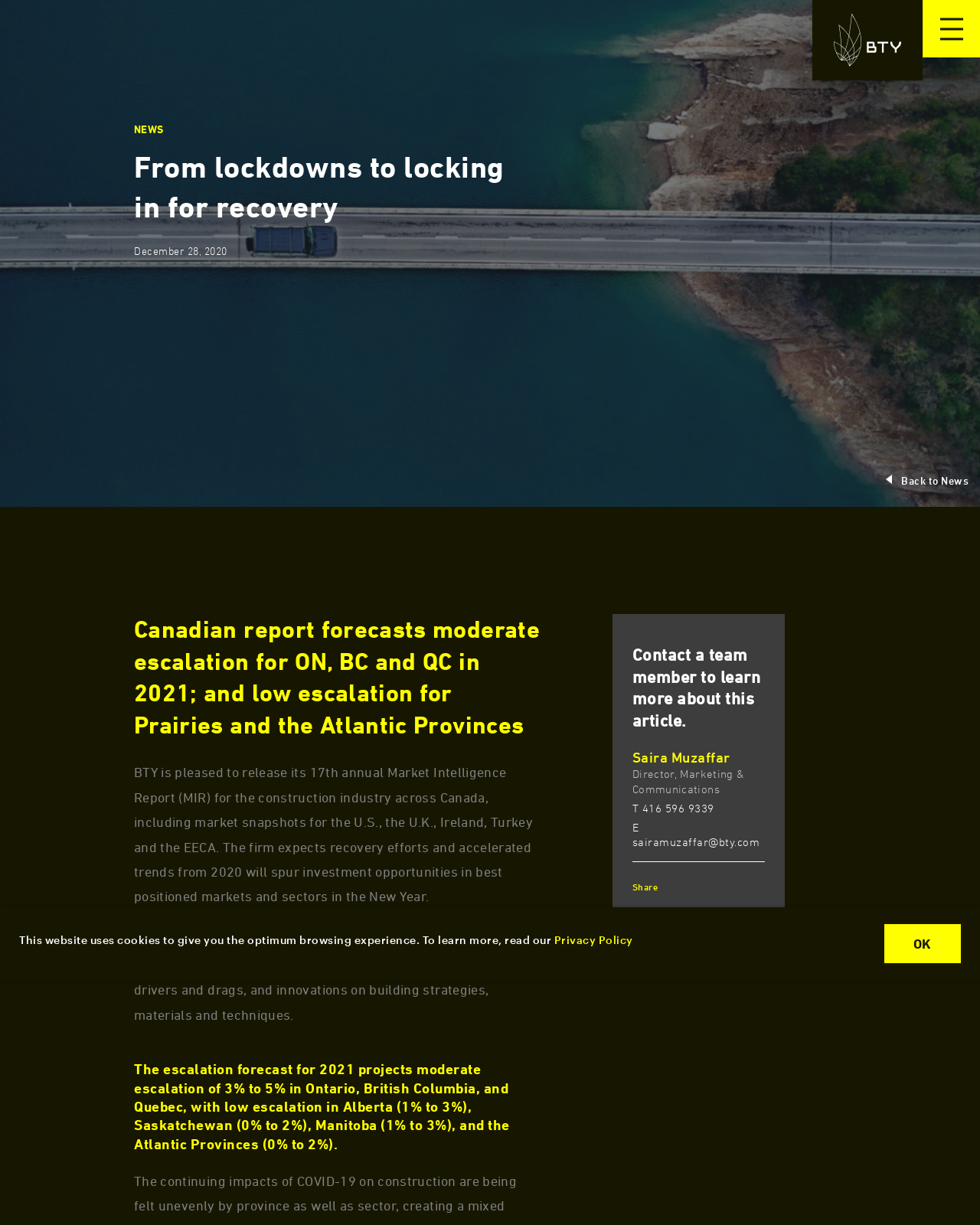Locate and provide the bounding box coordinates for the HTML element that matches this description: "aria-label="Link opens in new window"".

[0.645, 0.738, 0.669, 0.757]